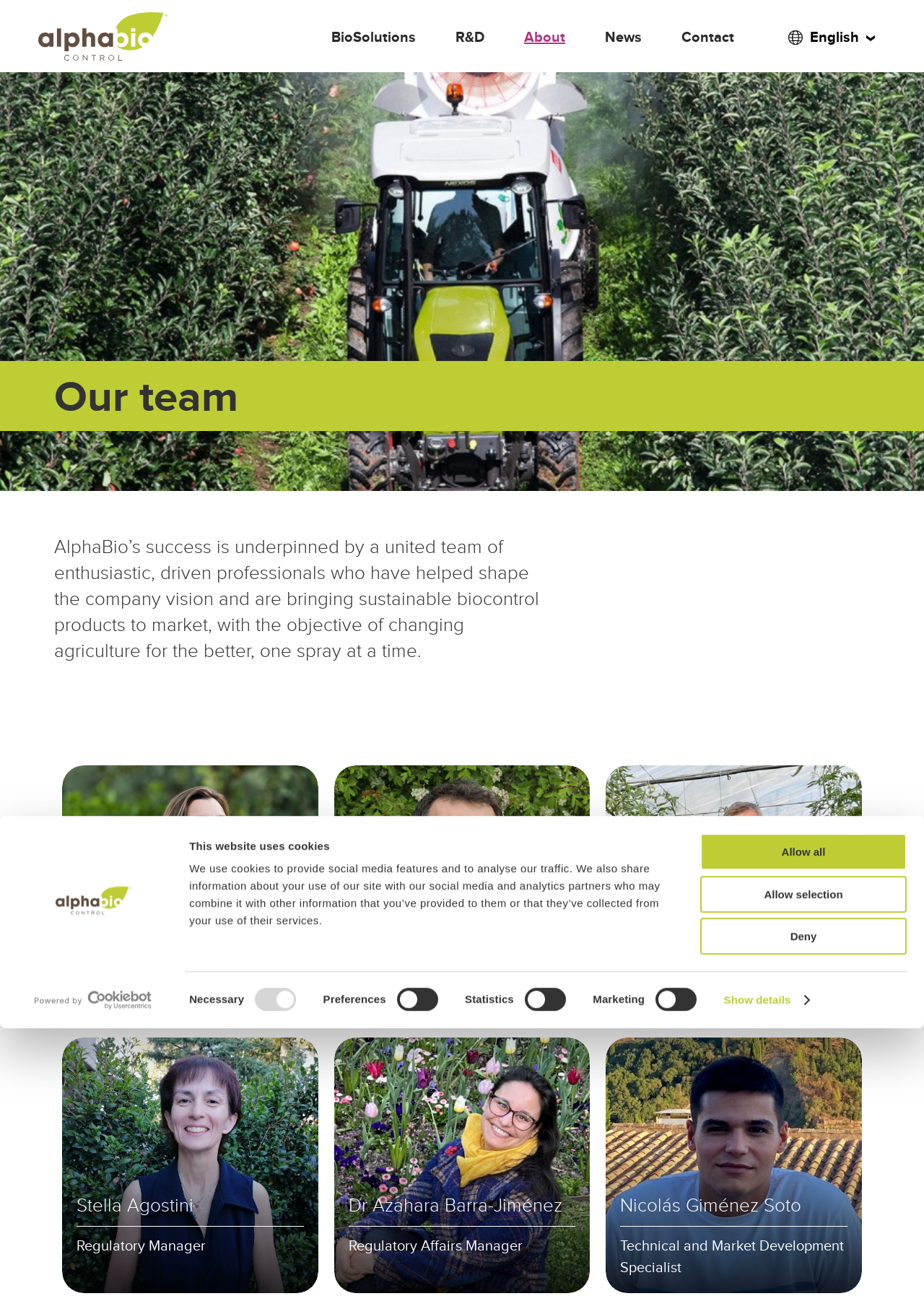Can you determine the bounding box coordinates of the area that needs to be clicked to fulfill the following instruction: "Show details of cookie consent"?

[0.783, 0.683, 0.876, 0.7]